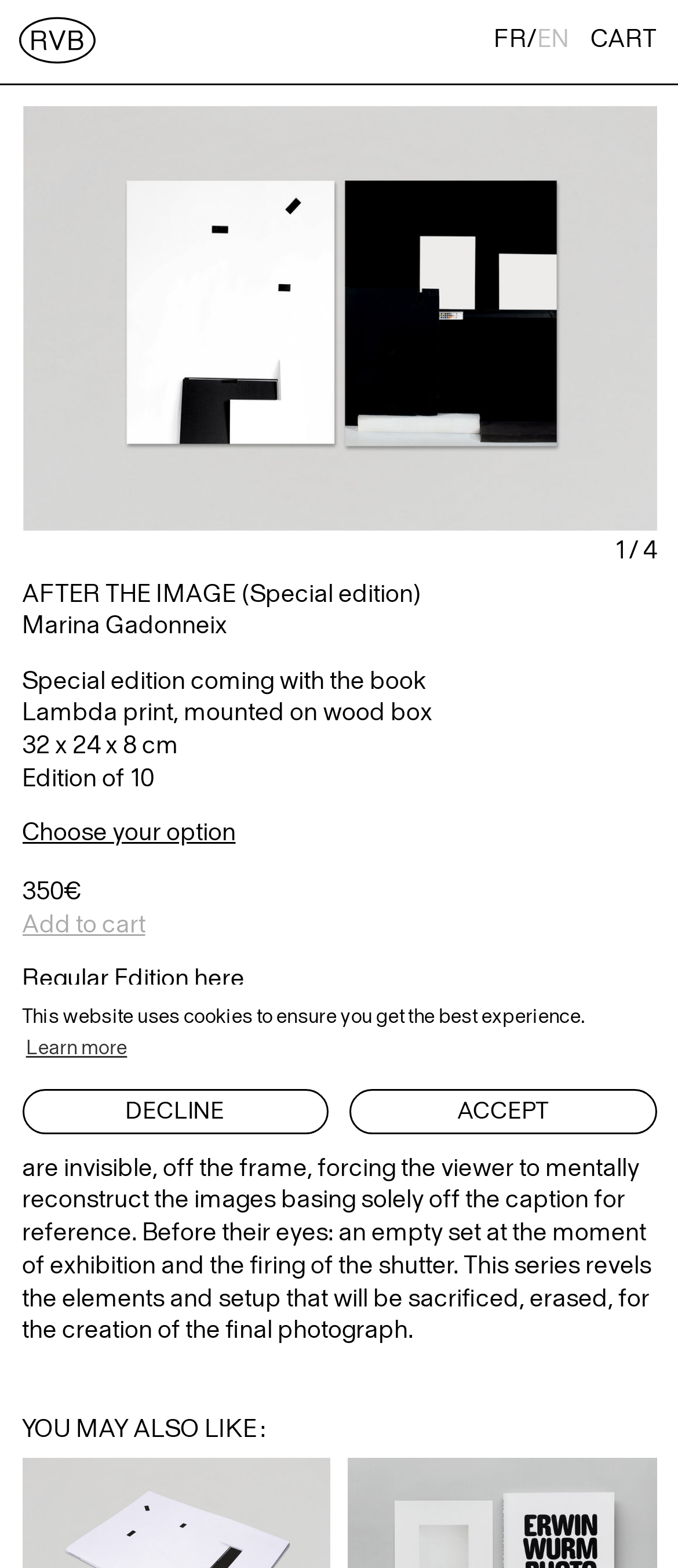Write an elaborate caption that captures the essence of the webpage.

The webpage is about a special edition of a book titled "AFTER THE IMAGE" by Marina Gadonneix. At the top of the page, there is a notification bar with a message about cookies and three buttons to learn more, deny, or allow cookies. Below this bar, there is a small image and a language selection menu with options for French and English.

The main content of the page is divided into two sections. On the left side, there is a large image of the book's cover, and on the right side, there is a detailed description of the book. The description includes the title, author, and edition information, as well as a brief summary of the book's content. The summary explains that the book is a series of photographs that reveal the staging and setup behind the scenes of photography sets, and that the subjects are invisible, forcing the viewer to mentally reconstruct the images based on the caption.

Below the book description, there is a call-to-action button to add the book to a cart, but it is currently disabled. There is also a link to a regular edition of the book and a brief description of it. Further down, there is a section titled "YOU MAY ALSO LIKE" with no visible content.

At the bottom right corner of the page, there is a cart icon and a pagination indicator showing that this is the first of four pages.